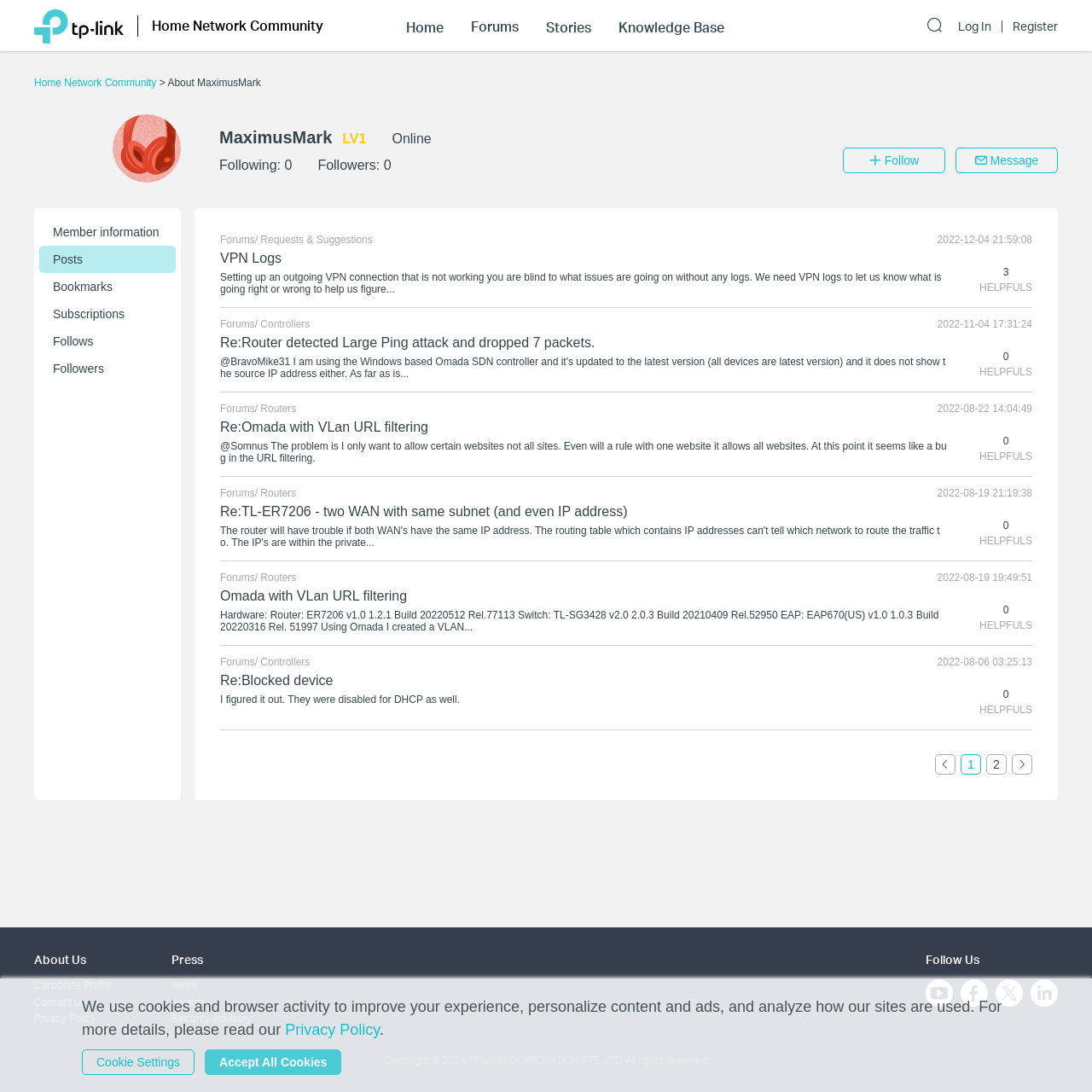Please find the bounding box coordinates in the format (top-left x, top-left y, bottom-right x, bottom-right y) for the given element description. Ensure the coordinates are floating point numbers between 0 and 1. Description: Controllers

[0.239, 0.601, 0.284, 0.612]